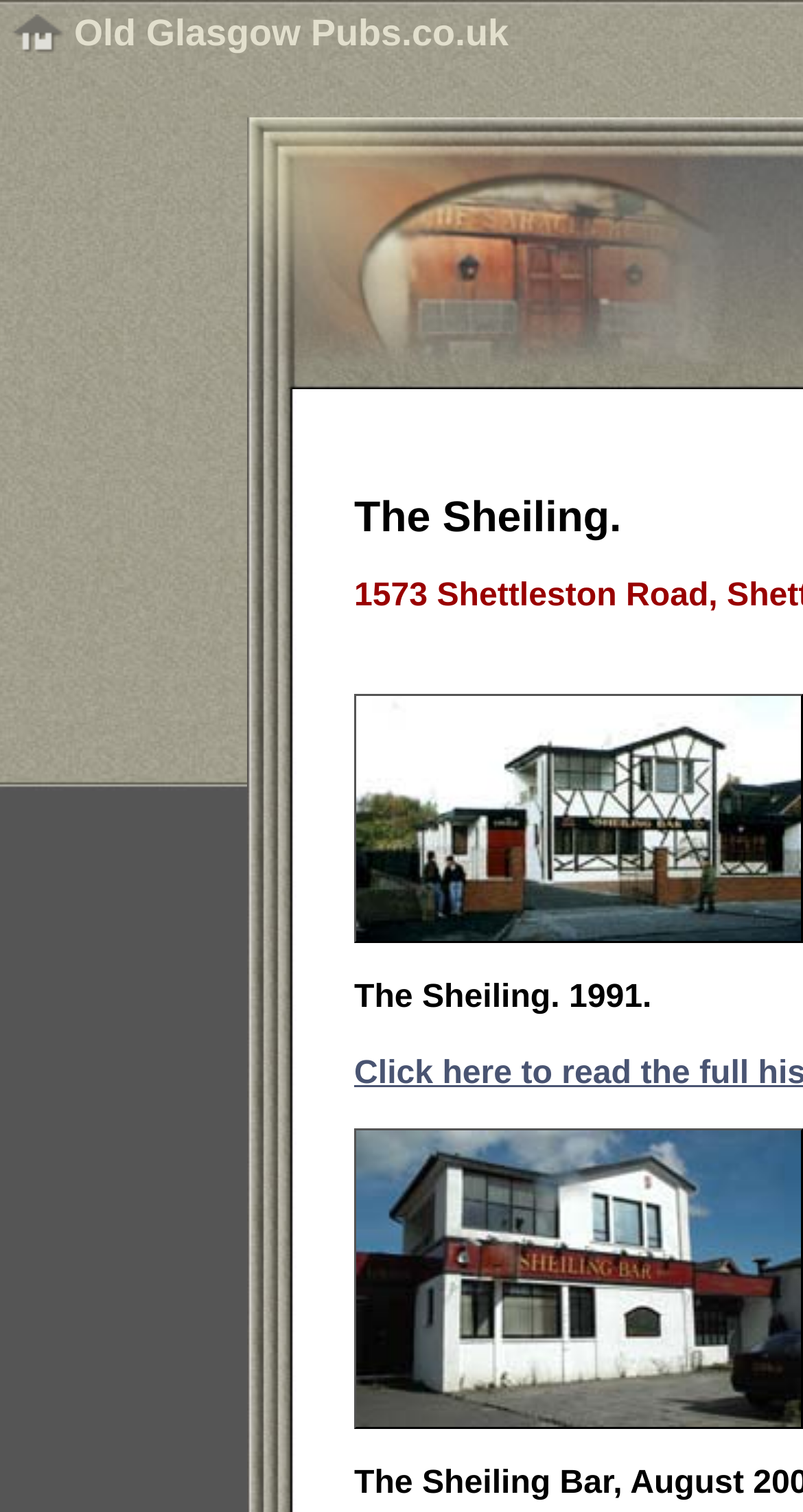Locate the UI element described by Old Glasgow Pubs.co.uk in the provided webpage screenshot. Return the bounding box coordinates in the format (top-left x, top-left y, bottom-right x, bottom-right y), ensuring all values are between 0 and 1.

[0.092, 0.008, 0.633, 0.035]